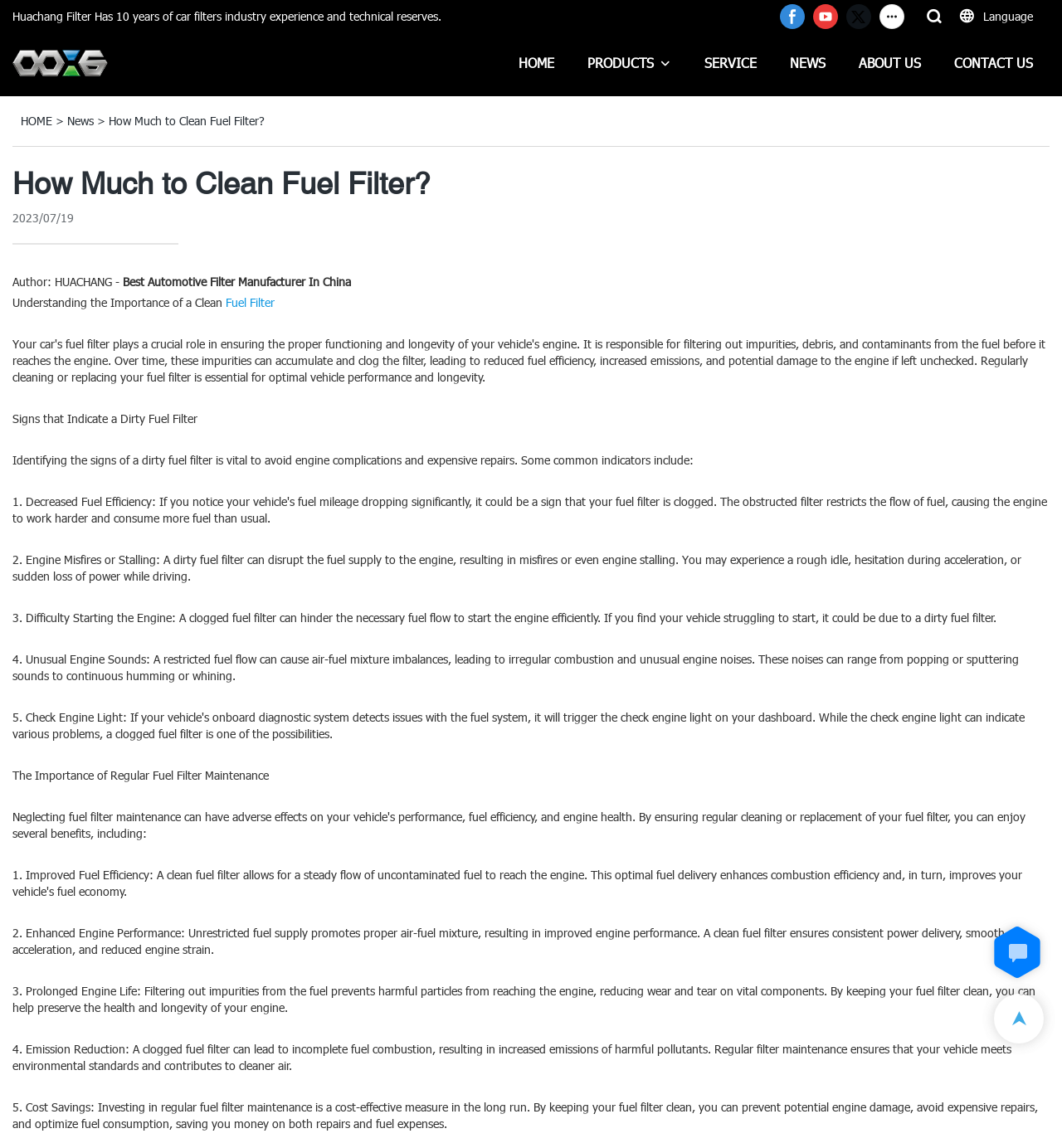Using details from the image, please answer the following question comprehensively:
How many social media links are on the webpage?

The webpage has links to Facebook, YouTube, and Twitter, which are commonly used social media platforms.